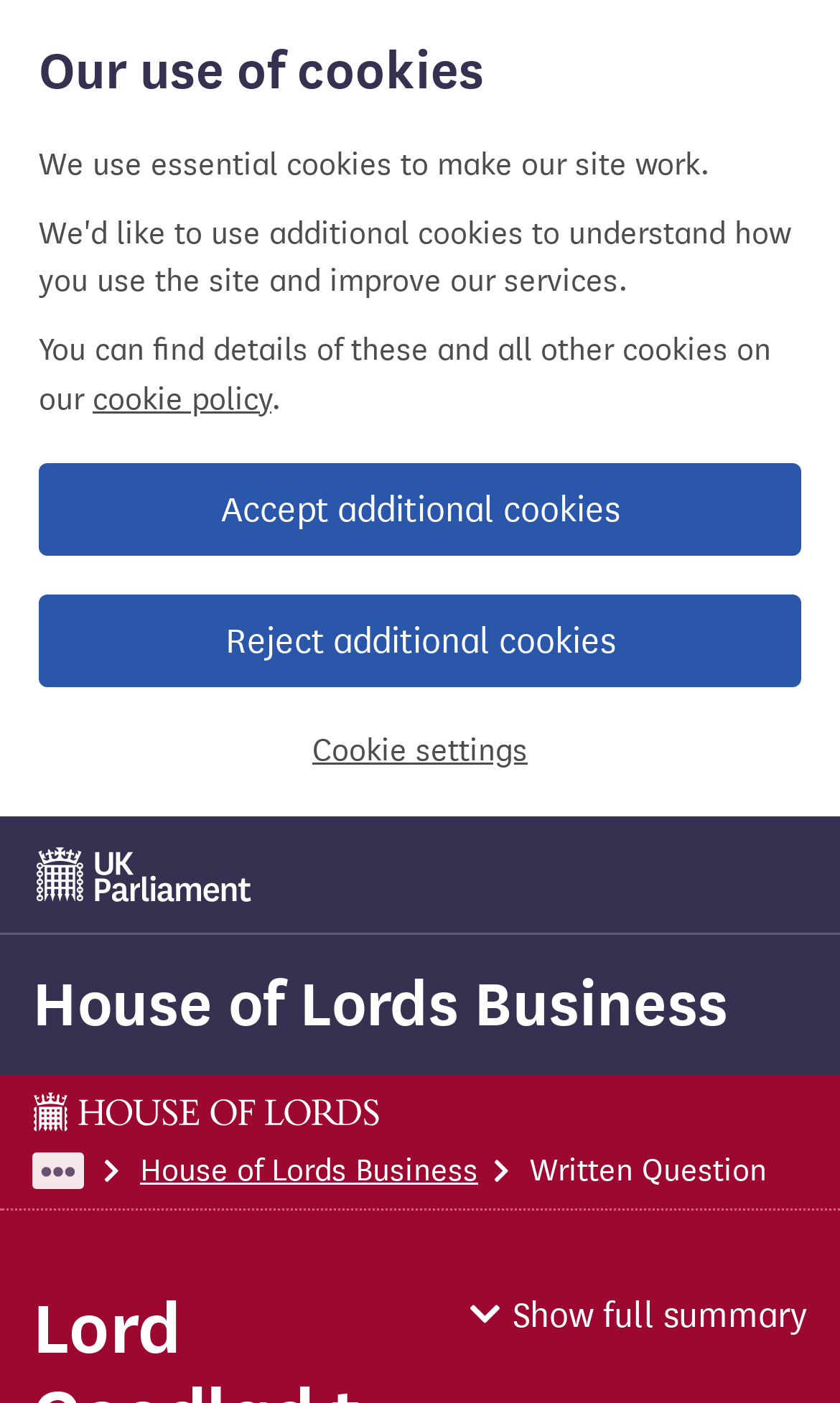Given the element description Reject additional cookies, specify the bounding box coordinates of the corresponding UI element in the format (top-left x, top-left y, bottom-right x, bottom-right y). All values must be between 0 and 1.

[0.046, 0.424, 0.954, 0.49]